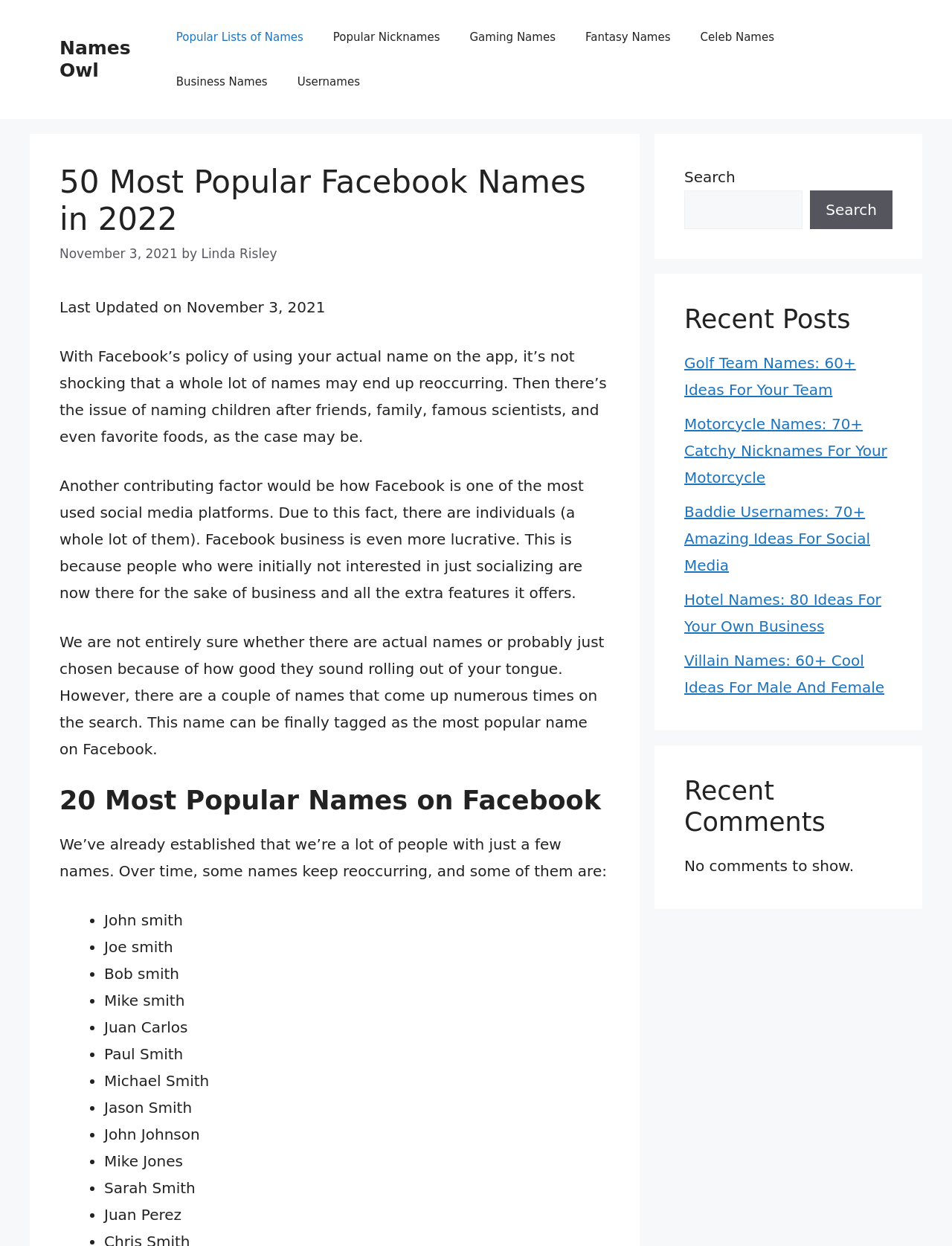Analyze the image and deliver a detailed answer to the question: What is the name of the website?

The name of the website can be found in the banner section at the top of the webpage, which says 'Names Owl'.